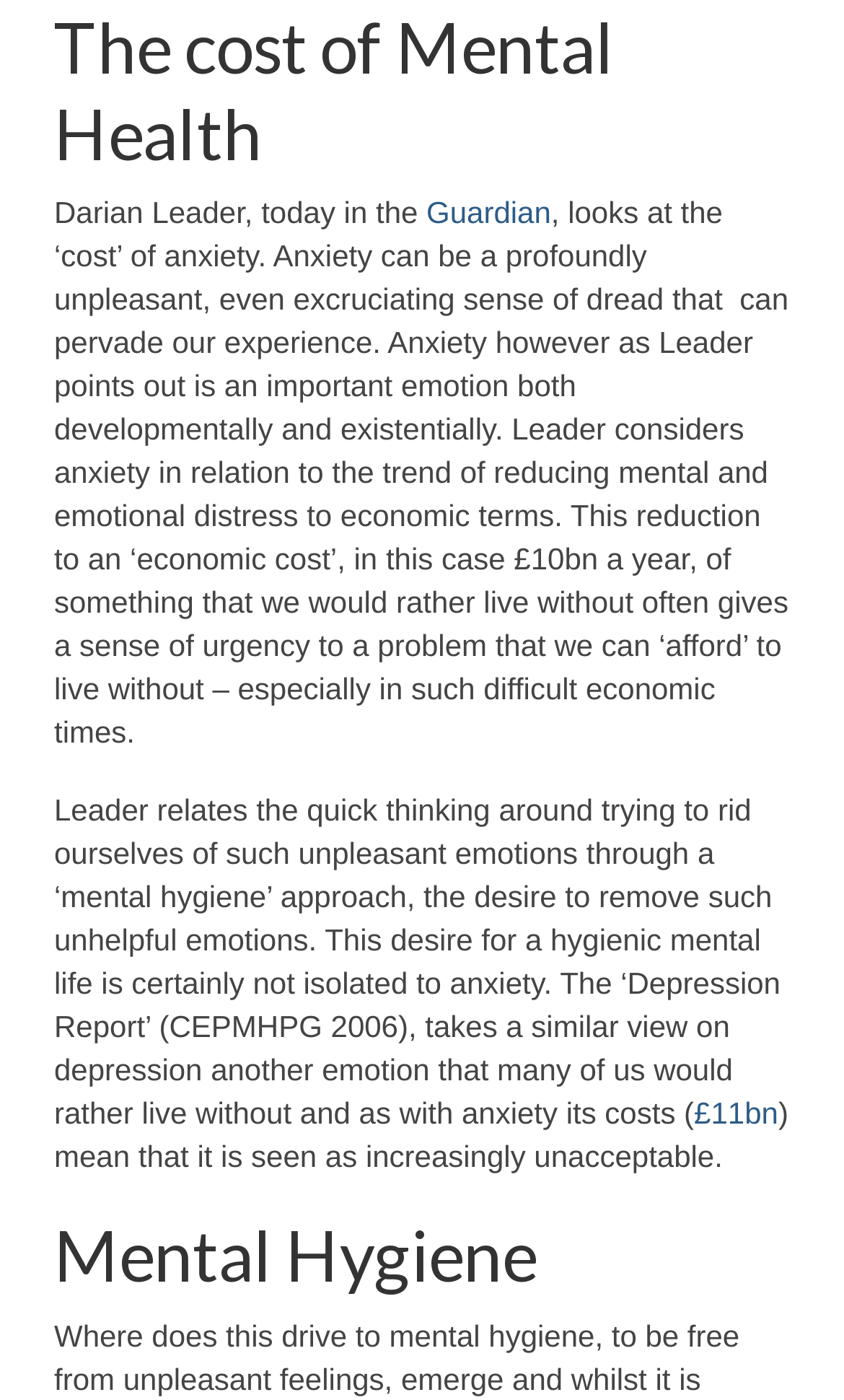Mark the bounding box of the element that matches the following description: "What to Expect".

[0.09, 0.118, 0.91, 0.182]